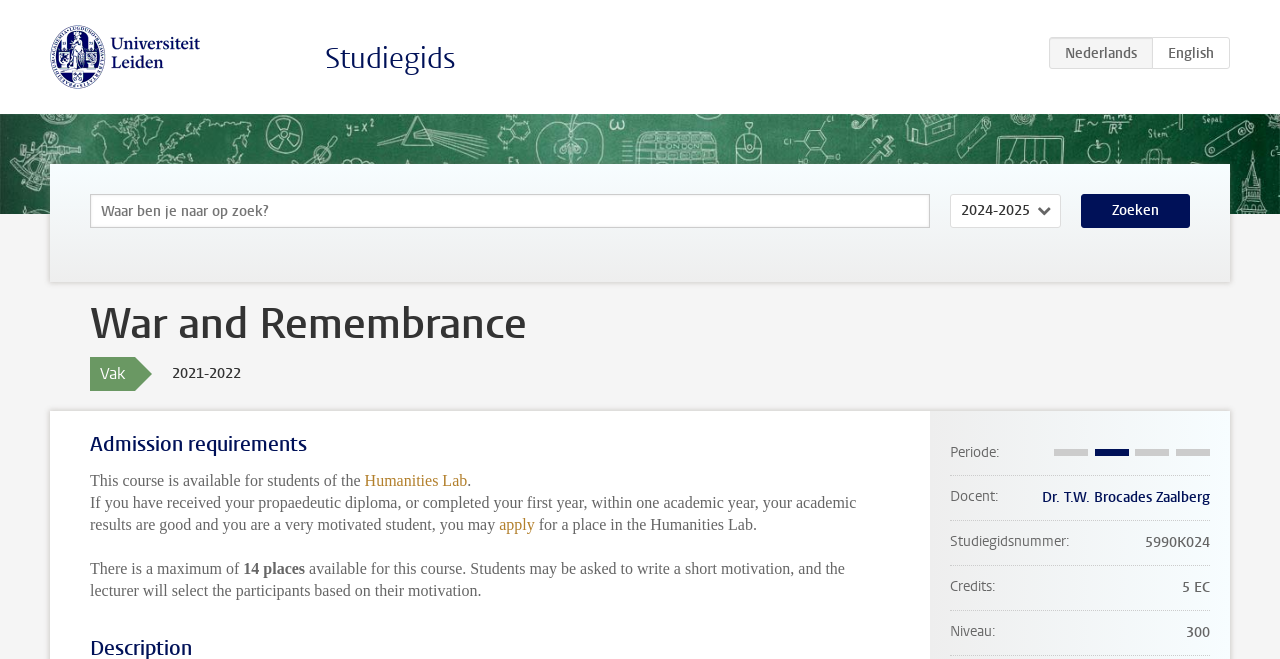What is the course title?
Give a comprehensive and detailed explanation for the question.

The course title is mentioned in the heading 'War and Remembrance' which is located below the university's logo and navigation menu.